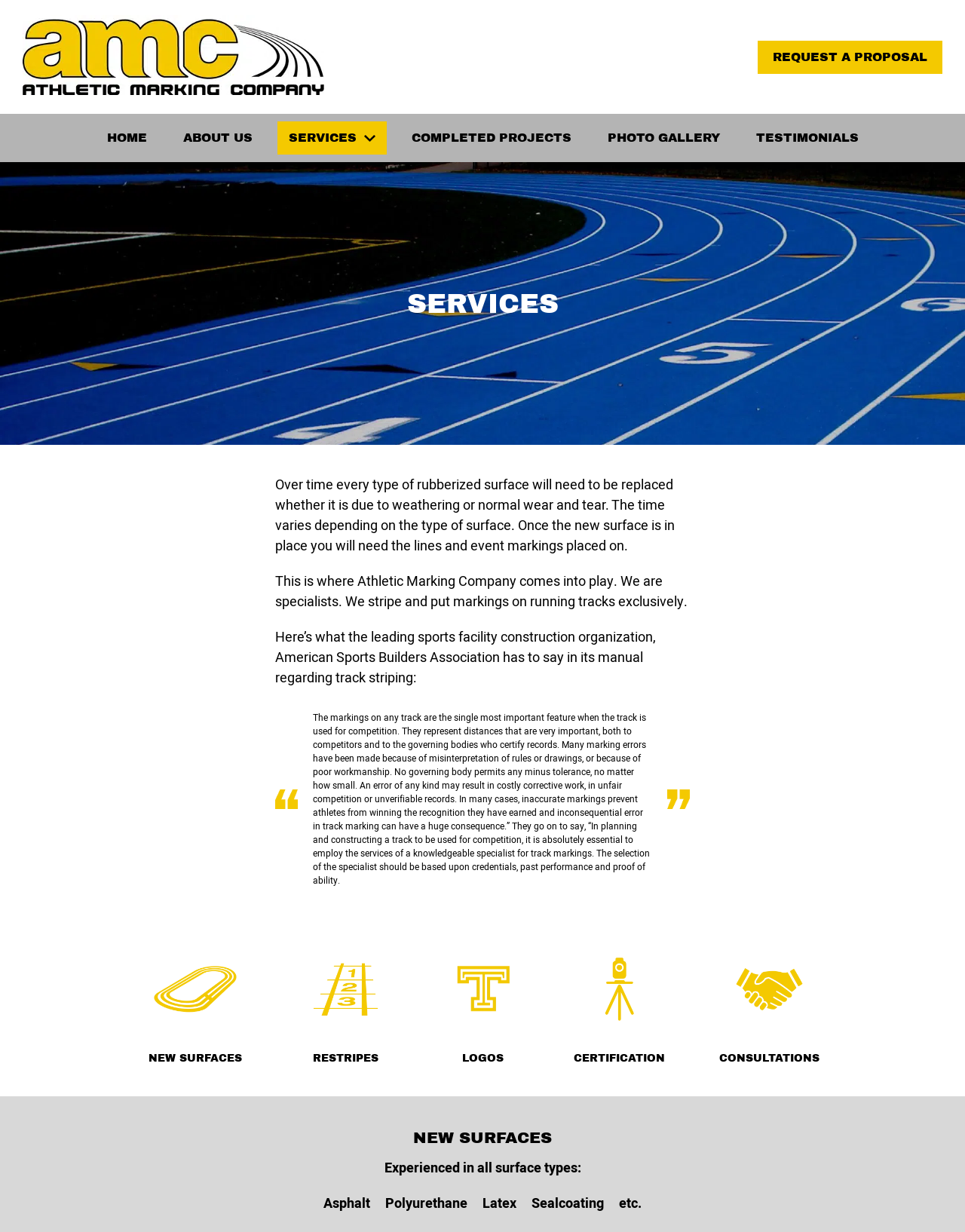Locate the bounding box coordinates of the area you need to click to fulfill this instruction: 'Click on the 'HOME' link'. The coordinates must be in the form of four float numbers ranging from 0 to 1: [left, top, right, bottom].

[0.099, 0.099, 0.164, 0.125]